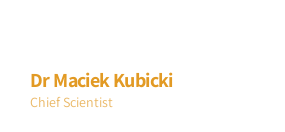Describe all the elements visible in the image meticulously.

This image features Dr. Maciek Kubicki, who holds the position of Chief Scientist. Accompanying his name is a brief title indicating his role within the organization. Dr. Kubicki is recognized for his expertise in mechanical engineering, particularly in the development and implementation of advanced fuel cell technologies. His contributions have been pivotal in addressing product integrity and performance in solid oxide fuel cells (SOFCs), showcasing his commitment to innovation in clean energy solutions.